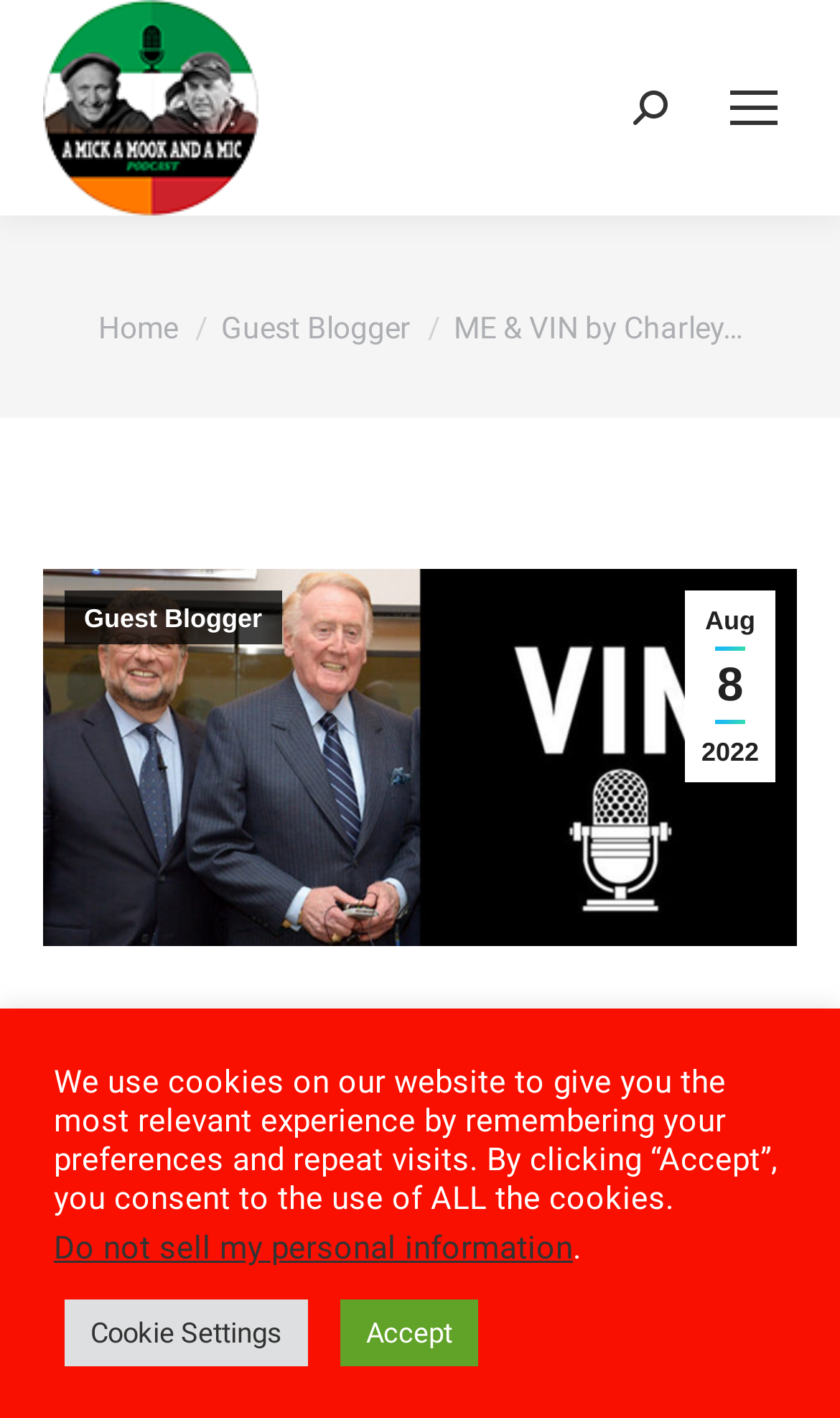Provide an in-depth caption for the elements present on the webpage.

This webpage is about a blog post titled "ME & VIN by Charley Steiner LA Dodger Broadcaster - A MICK A MOOK AND A MIC". At the top left corner, there is a logo with the same title, accompanied by an image. Below the logo, there is a navigation menu with links to "Home" and "Guest Blogger". 

On the top right corner, there is a mobile menu icon and a search bar with a magnifying glass icon. The search bar has a label "Search:" next to it. 

The main content of the webpage is a blog post, which starts with a personal anecdote about the author's childhood. The post is dated "Aug 8 2022" and is written by a "Guest Blogger". There is a large image below the title, taking up most of the width of the page.

At the bottom of the page, there is a section about cookies, informing users that the website uses cookies to provide a personalized experience. There are three buttons: "Cookie Settings", "Accept", and "Do not sell my personal information". 

Finally, at the very bottom right corner, there is a "Go to Top" link with an arrow icon, allowing users to quickly scroll back to the top of the page.